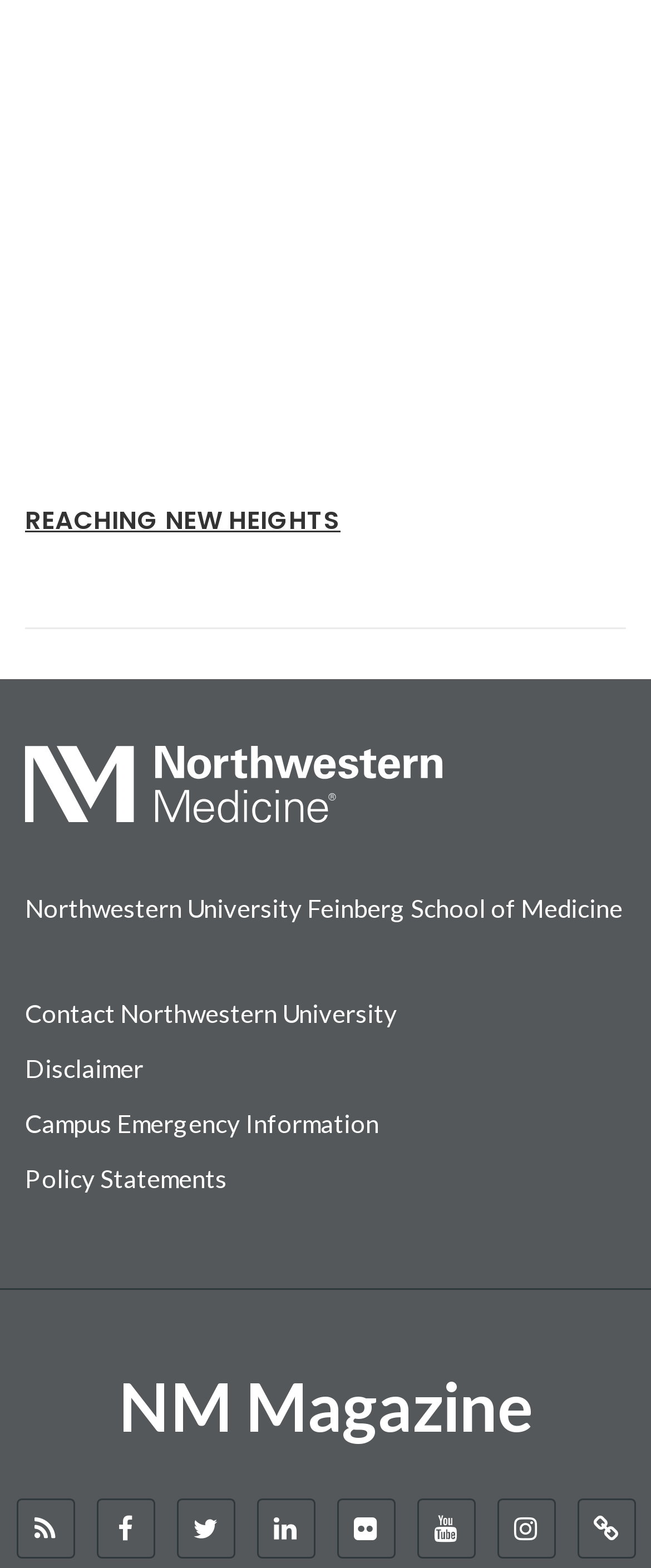Identify the bounding box coordinates of the clickable region required to complete the instruction: "Visit Northwestern University Feinberg School of Medicine". The coordinates should be given as four float numbers within the range of 0 and 1, i.e., [left, top, right, bottom].

[0.038, 0.57, 0.956, 0.589]